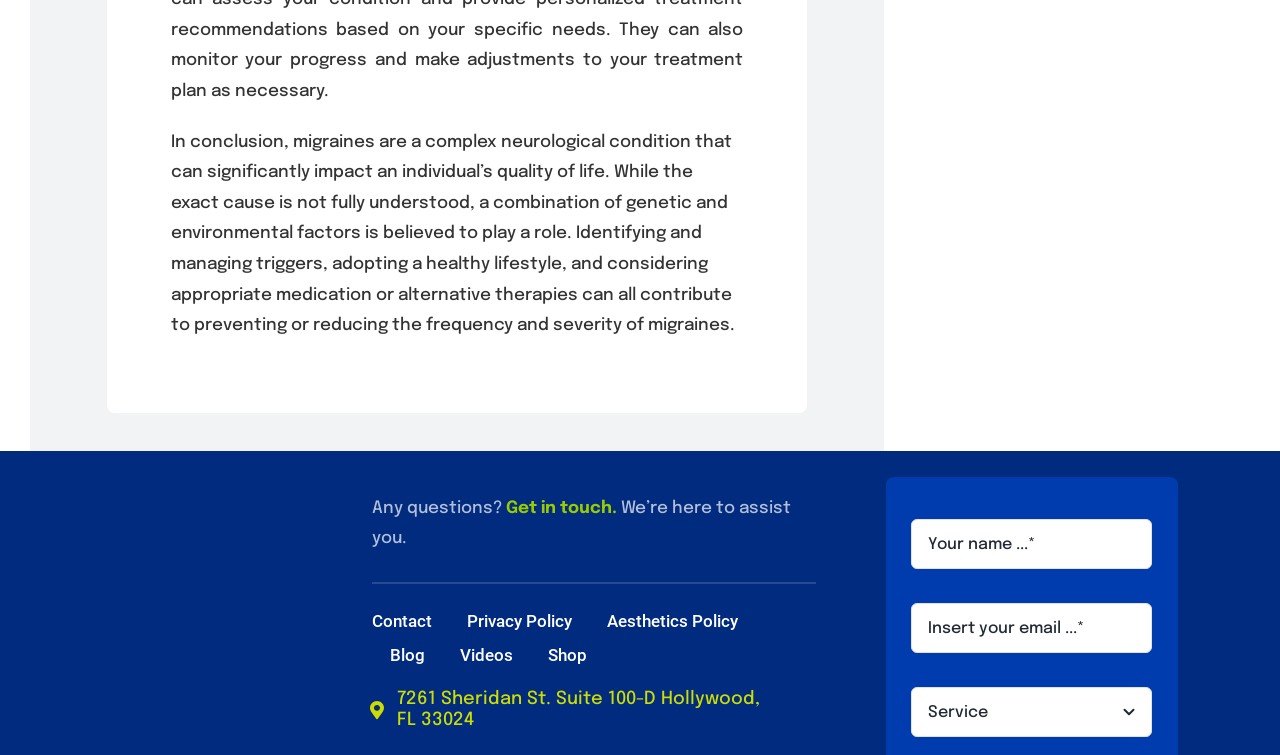What is the address listed on the webpage?
Provide a detailed answer to the question using information from the image.

The address listed on the webpage is 7261 Sheridan St. Suite 100-D Hollywood, FL 33024, which is likely the physical location of the website owners or administrators.